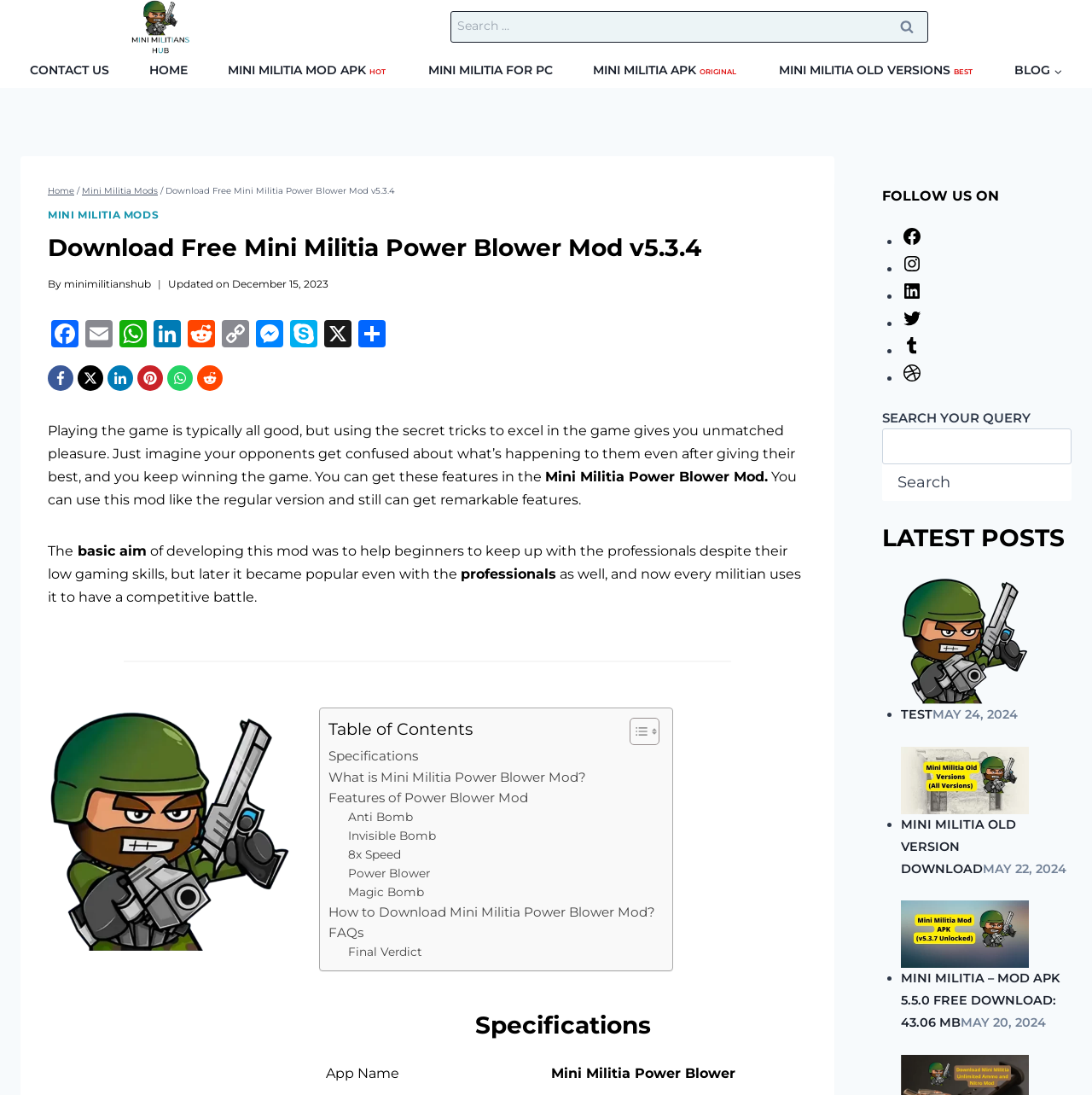Could you highlight the region that needs to be clicked to execute the instruction: "Learn more about 'Why is product strategy important?'"?

None